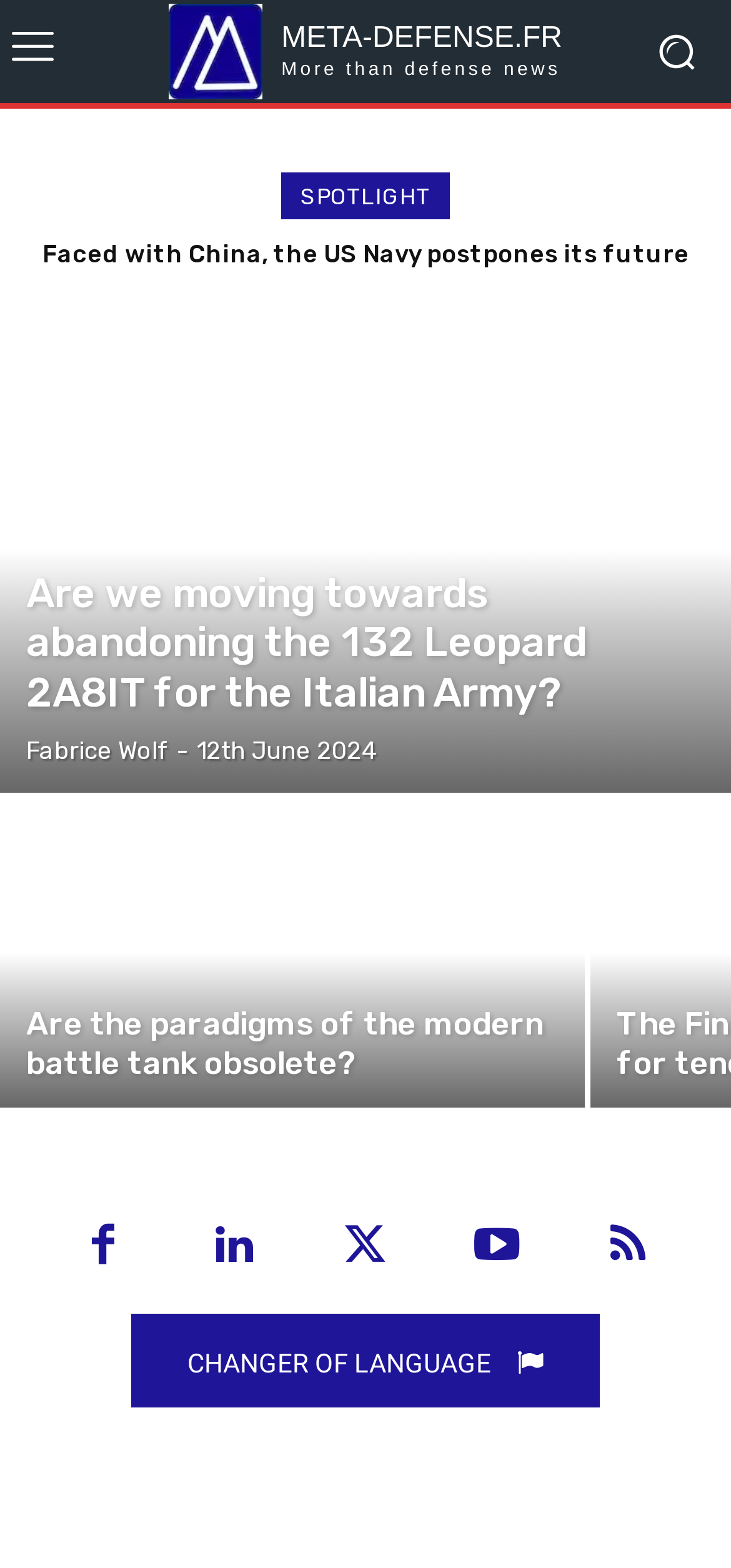Given the element description Meta-Defense.frMore than defense news, predict the bounding box coordinates for the UI element in the webpage screenshot. The format should be (top-left x, top-left y, bottom-right x, bottom-right y), and the values should be between 0 and 1.

[0.231, 0.003, 0.769, 0.063]